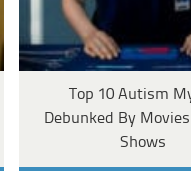Describe all the aspects of the image extensively.

The image features a visually engaging thumbnail for an article titled "Top 10 Autism Myths Debunked By Movies and Shows." The design focuses on a person’s hands resting on a table with various items, hinting at a discussion around social portrayals of autism in media. This captivating visual invites readers to explore the article's content, which likely aims to clarify misconceptions surrounding autism as depicted in films and television.